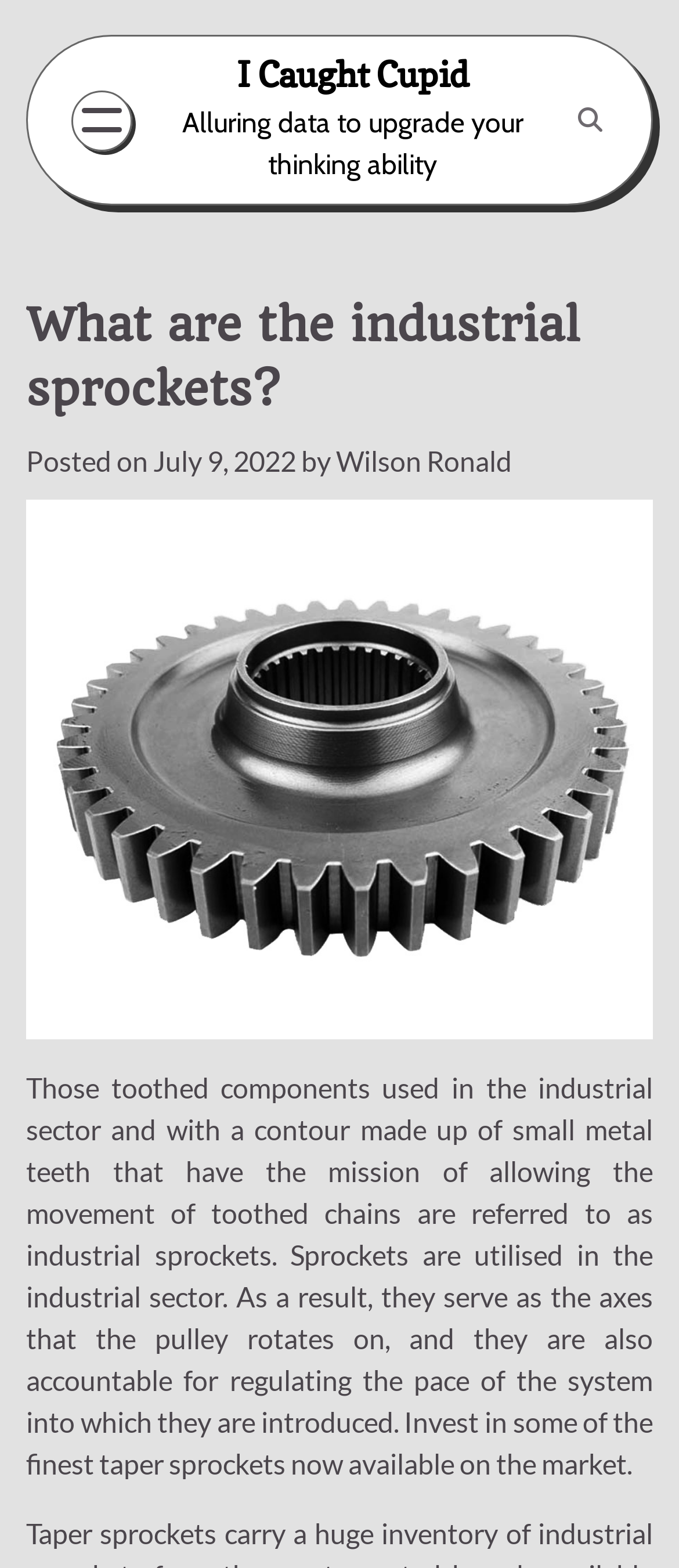Give a short answer using one word or phrase for the question:
What type of sprockets are recommended?

Taper sprockets